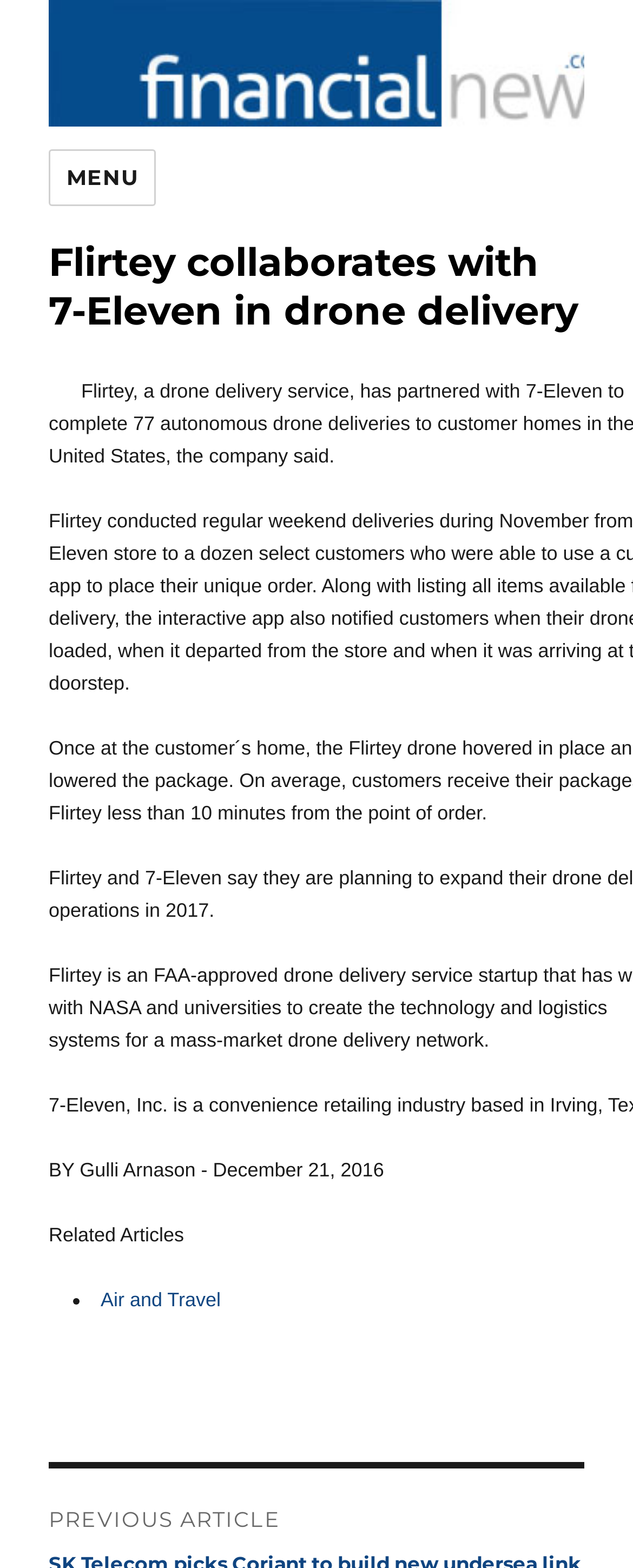What is the headline of the webpage?

Flirtey collaborates with 7-Eleven in drone delivery